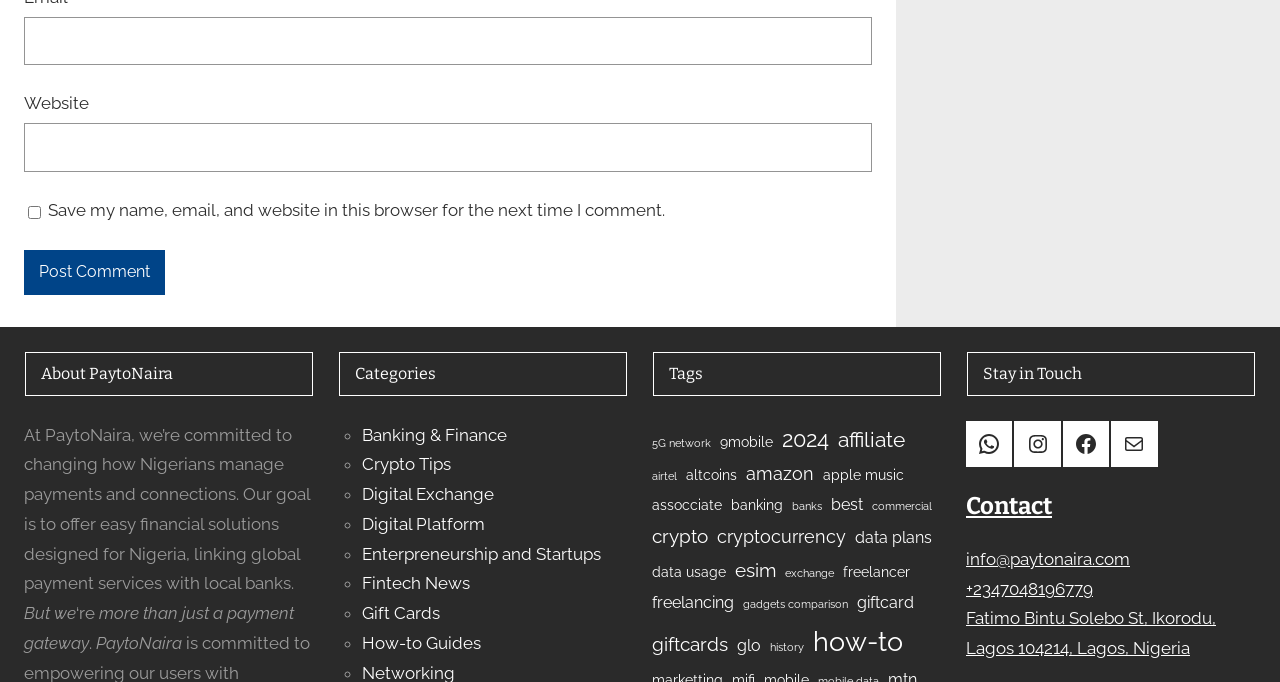Look at the image and write a detailed answer to the question: 
What categories are available on the website?

The webpage lists several categories, including 'Banking & Finance', 'Crypto Tips', 'Digital Exchange', and more, which suggests that the website provides information and resources on these topics.